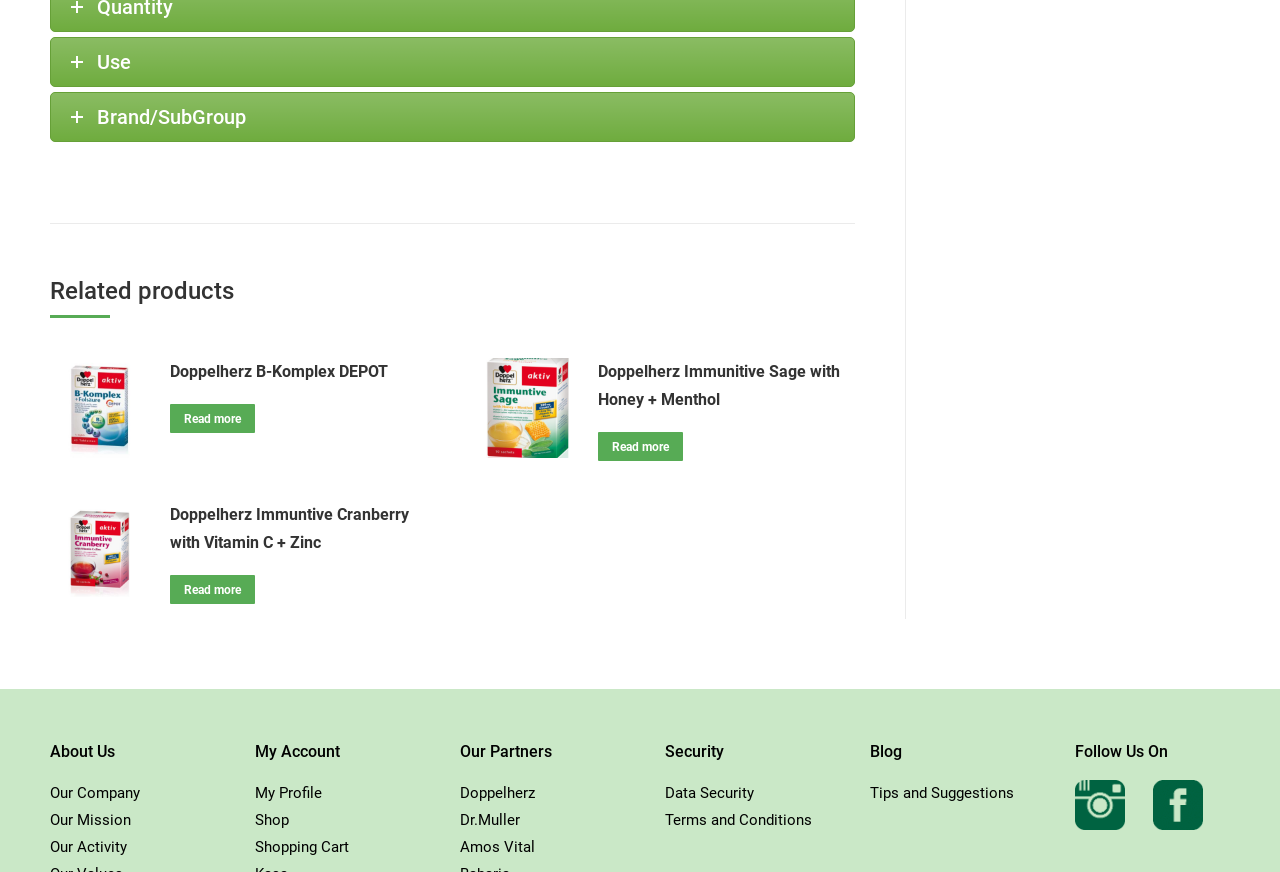Please provide the bounding box coordinates for the UI element as described: "parent_node: Doppelherz B-Komplex DEPOT". The coordinates must be four floats between 0 and 1, represented as [left, top, right, bottom].

[0.039, 0.411, 0.117, 0.546]